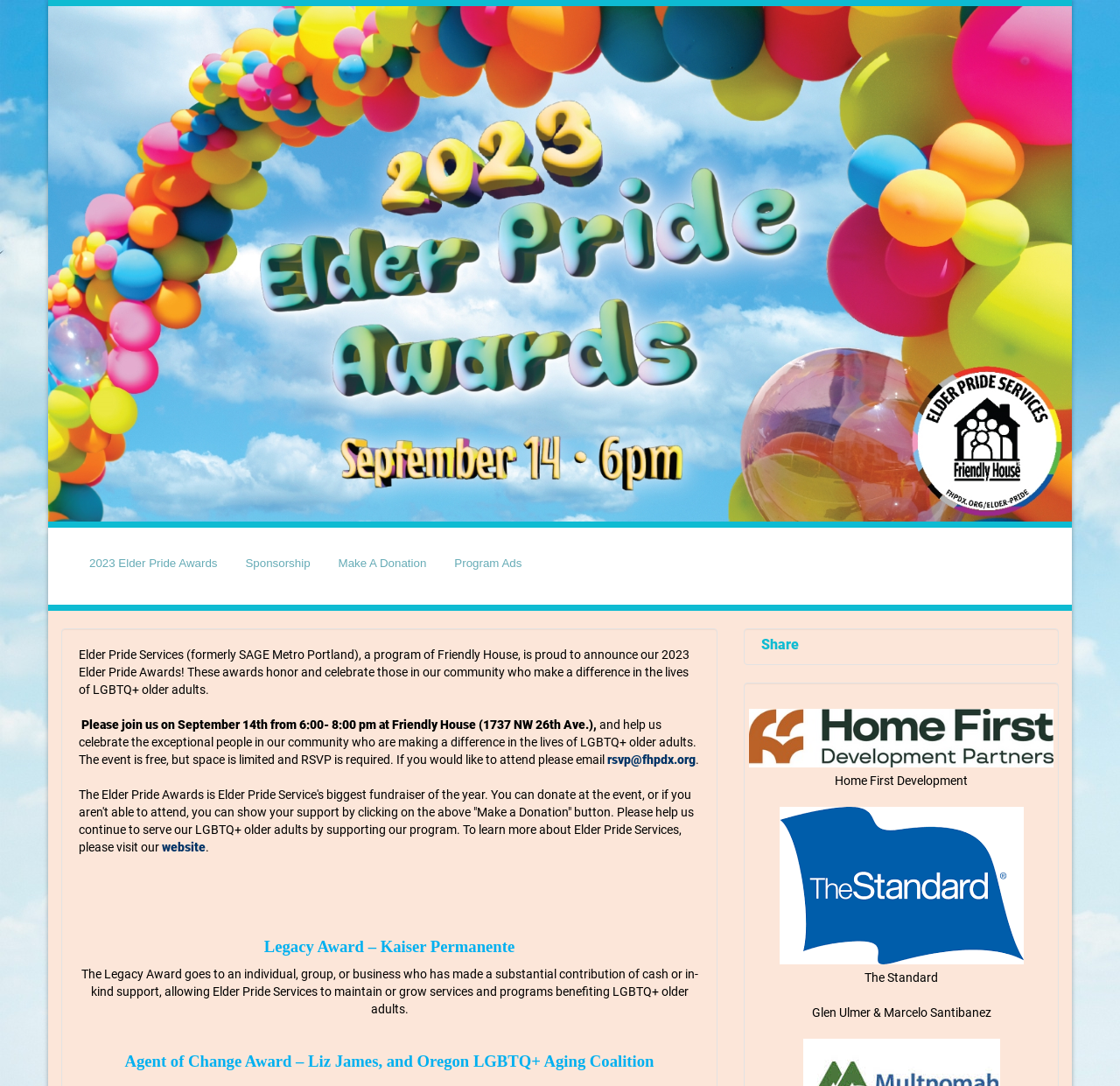Refer to the image and answer the question with as much detail as possible: What is the date of the Elder Pride Awards event?

The date of the Elder Pride Awards event is mentioned in the text 'Please join us on September 14th from 6:00- 8:00 pm at Friendly House (1737 NW 26th Ave.)' which is located in the middle of the webpage with a bounding box coordinate of [0.073, 0.66, 0.533, 0.673].